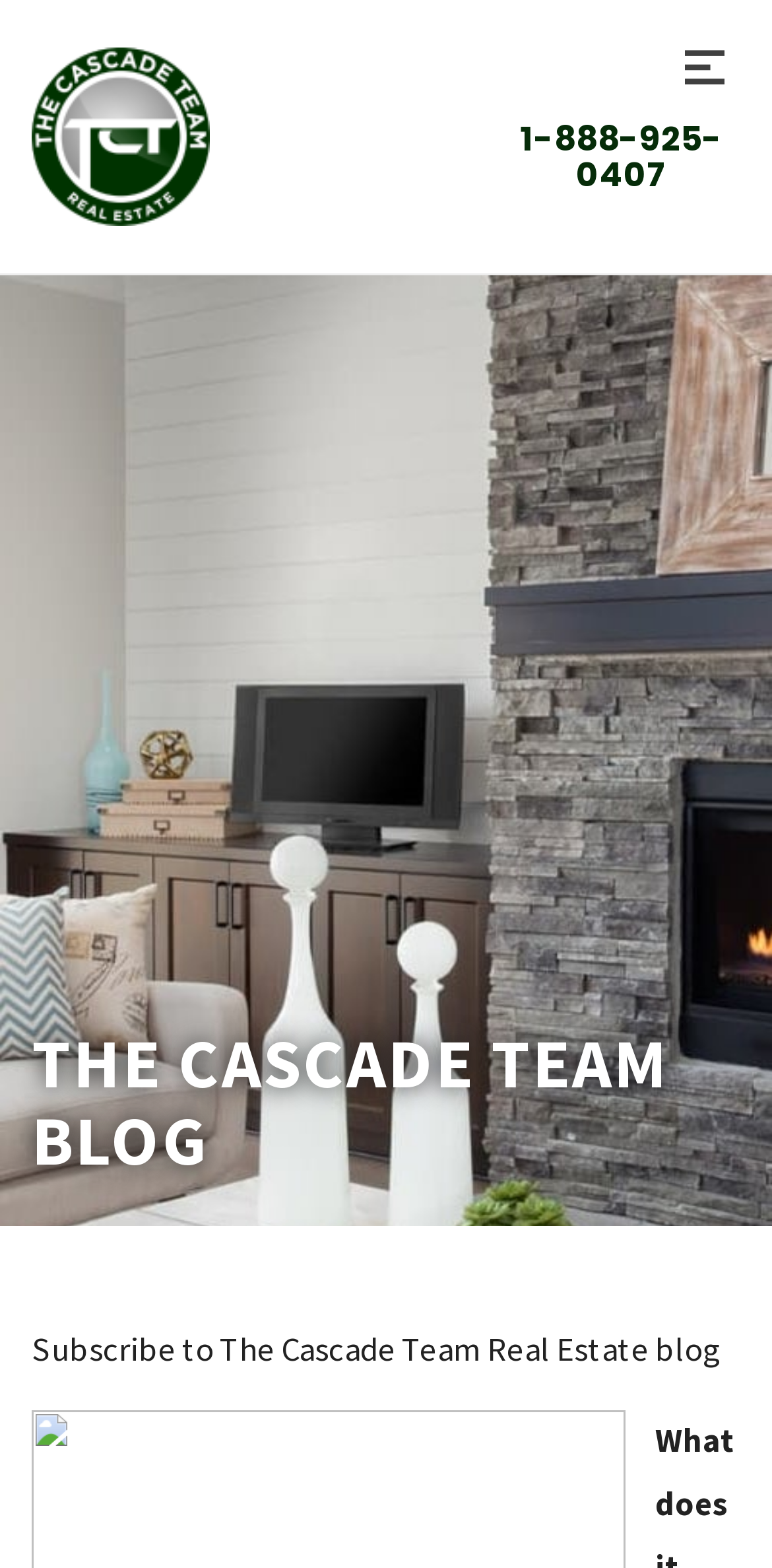What is the name of the blog?
Answer the question with as much detail as you can, using the image as a reference.

I found a heading element with the text 'THE CASCADE TEAM BLOG' which suggests that the name of the blog is 'The Cascade Team Blog'.